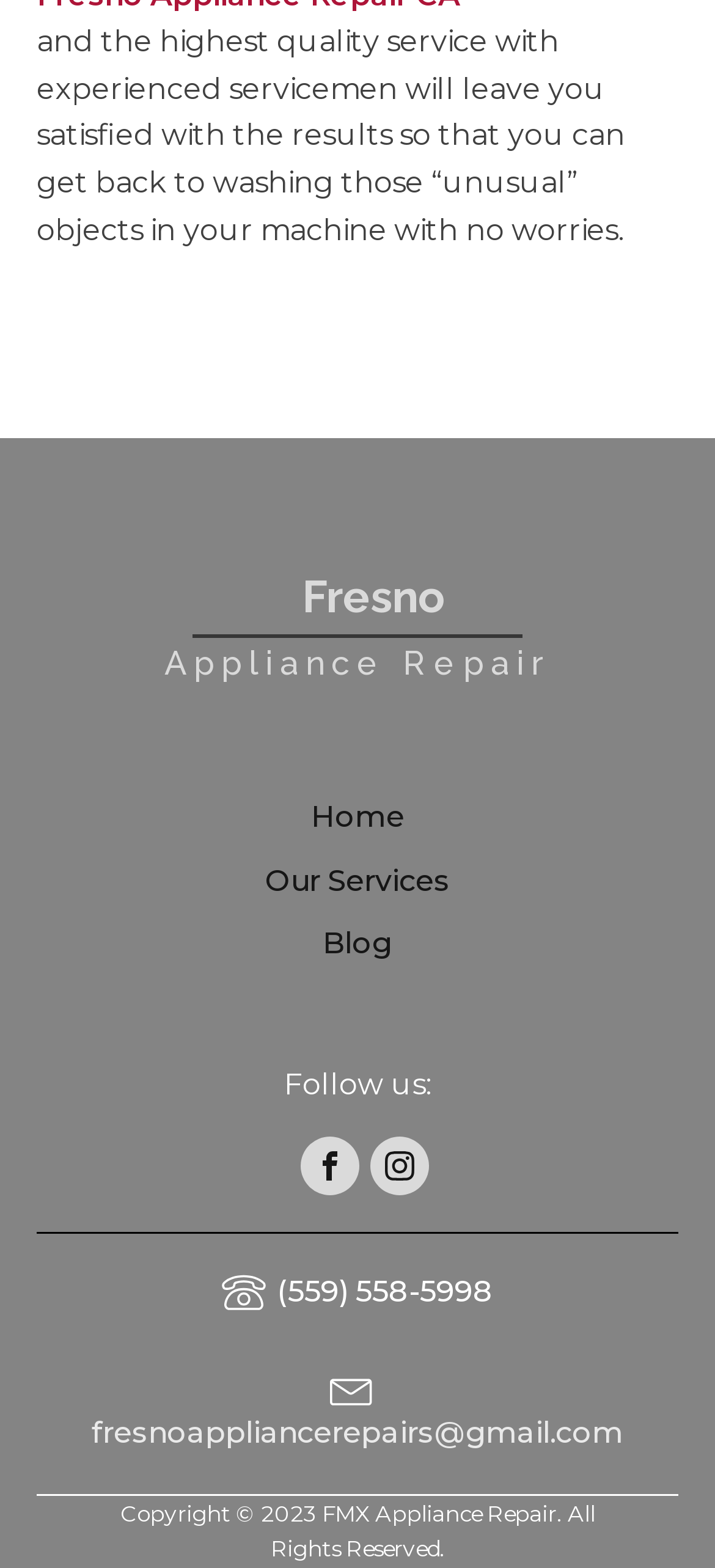Locate the coordinates of the bounding box for the clickable region that fulfills this instruction: "Visit our Facebook".

[0.419, 0.725, 0.501, 0.762]